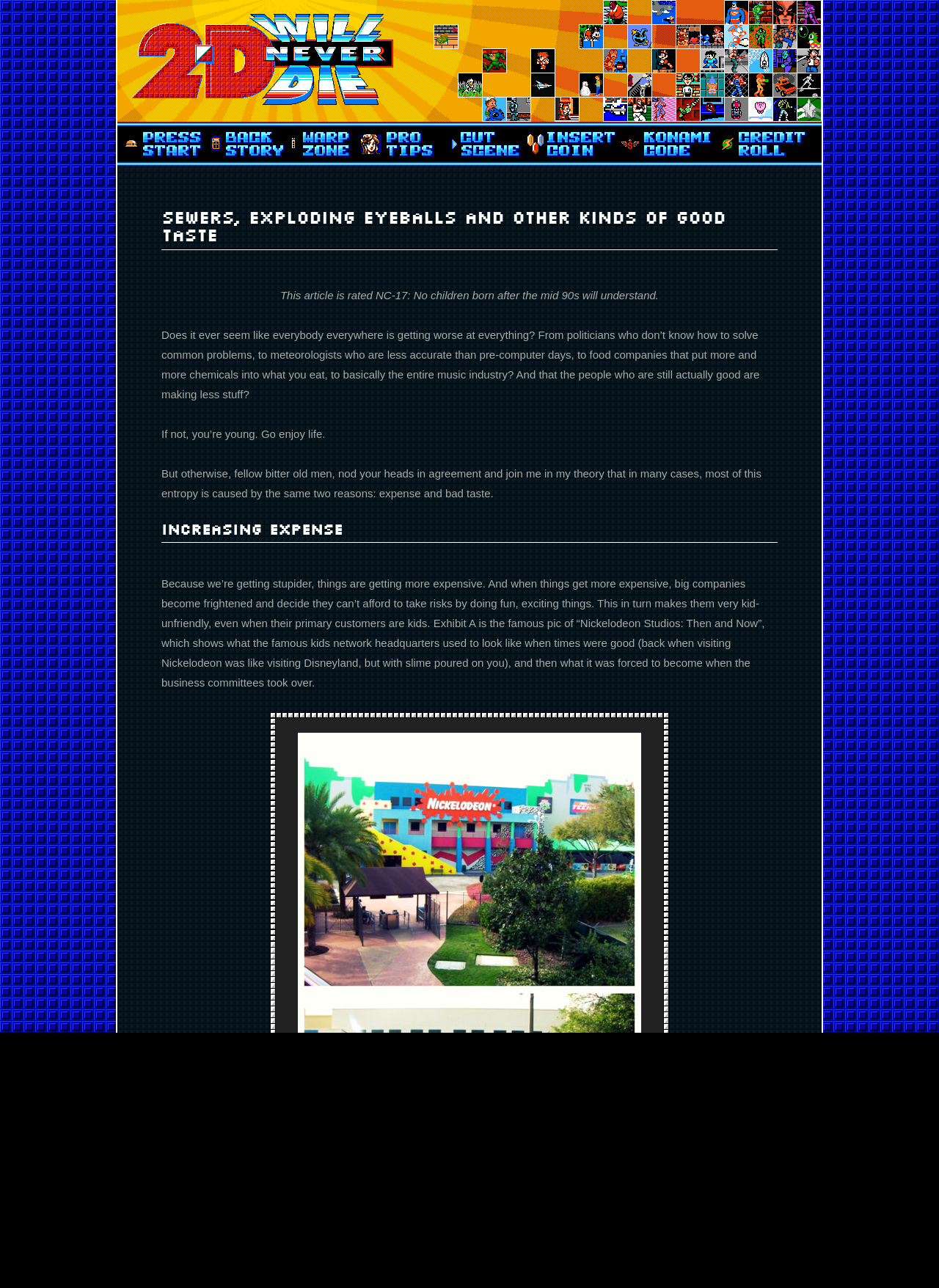Please provide a detailed answer to the question below based on the screenshot: 
What is the rating of the article?

The rating of the article can be determined by looking at the static text element which states 'This article is rated NC-17: No children born after the mid 90s will understand.'